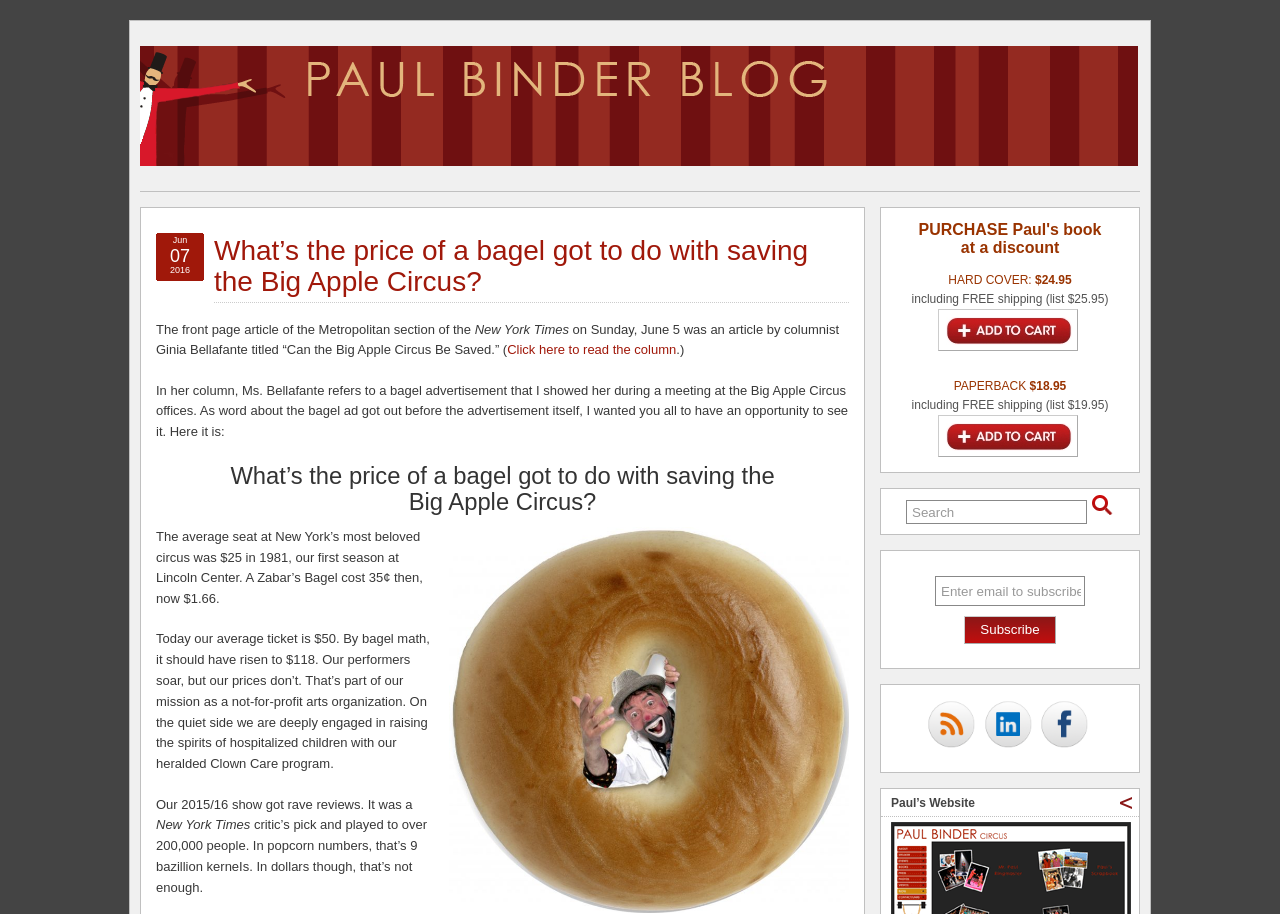From the element description input value="Search" name="s" value="Search", predict the bounding box coordinates of the UI element. The coordinates must be specified in the format (top-left x, top-left y, bottom-right x, bottom-right y) and should be within the 0 to 1 range.

[0.708, 0.547, 0.849, 0.574]